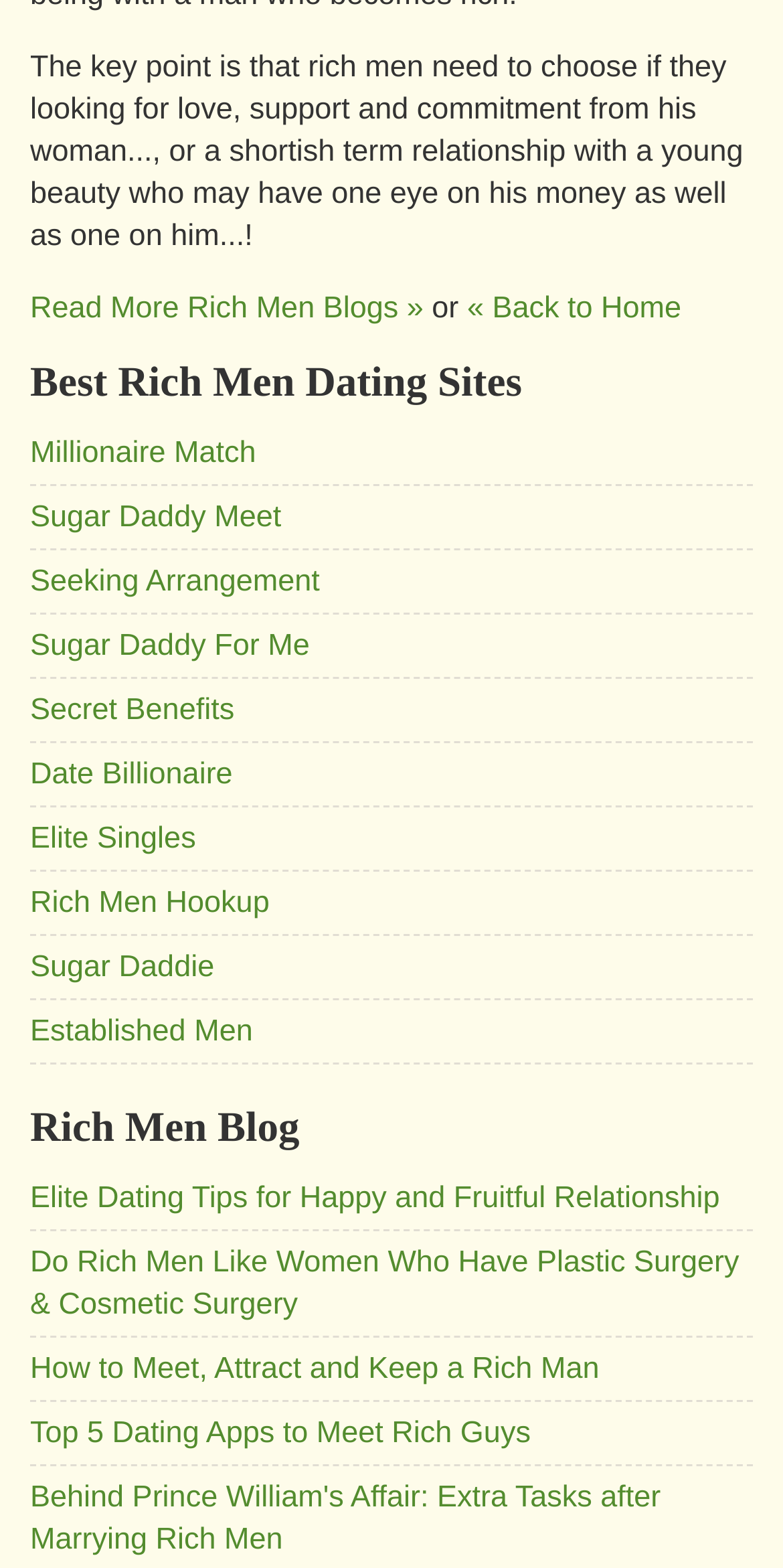Provide a short, one-word or phrase answer to the question below:
What is the purpose of the webpage?

To provide dating resources